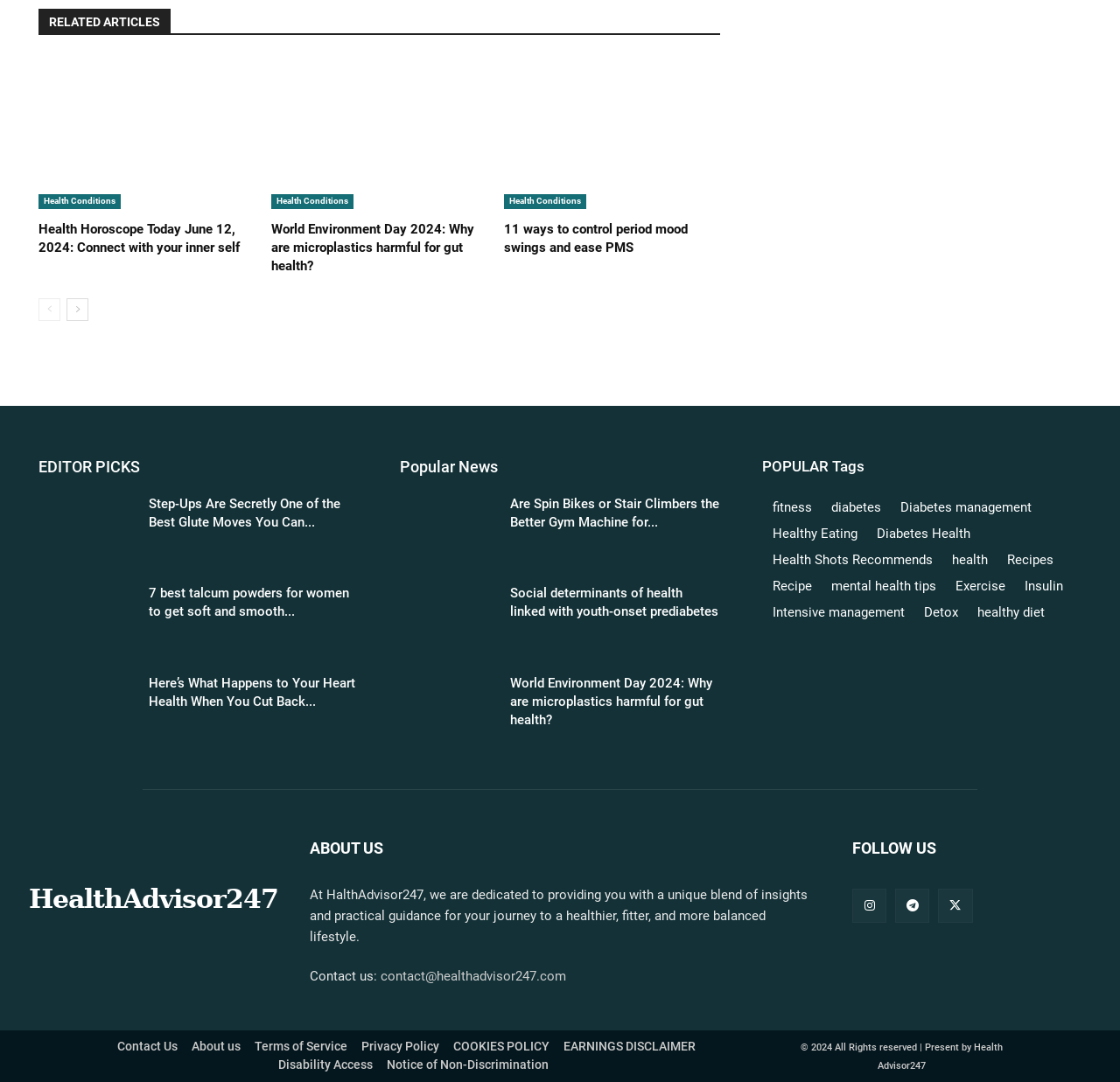Determine the bounding box coordinates for the clickable element to execute this instruction: "Click on 'fitness'". Provide the coordinates as four float numbers between 0 and 1, i.e., [left, top, right, bottom].

[0.68, 0.457, 0.733, 0.481]